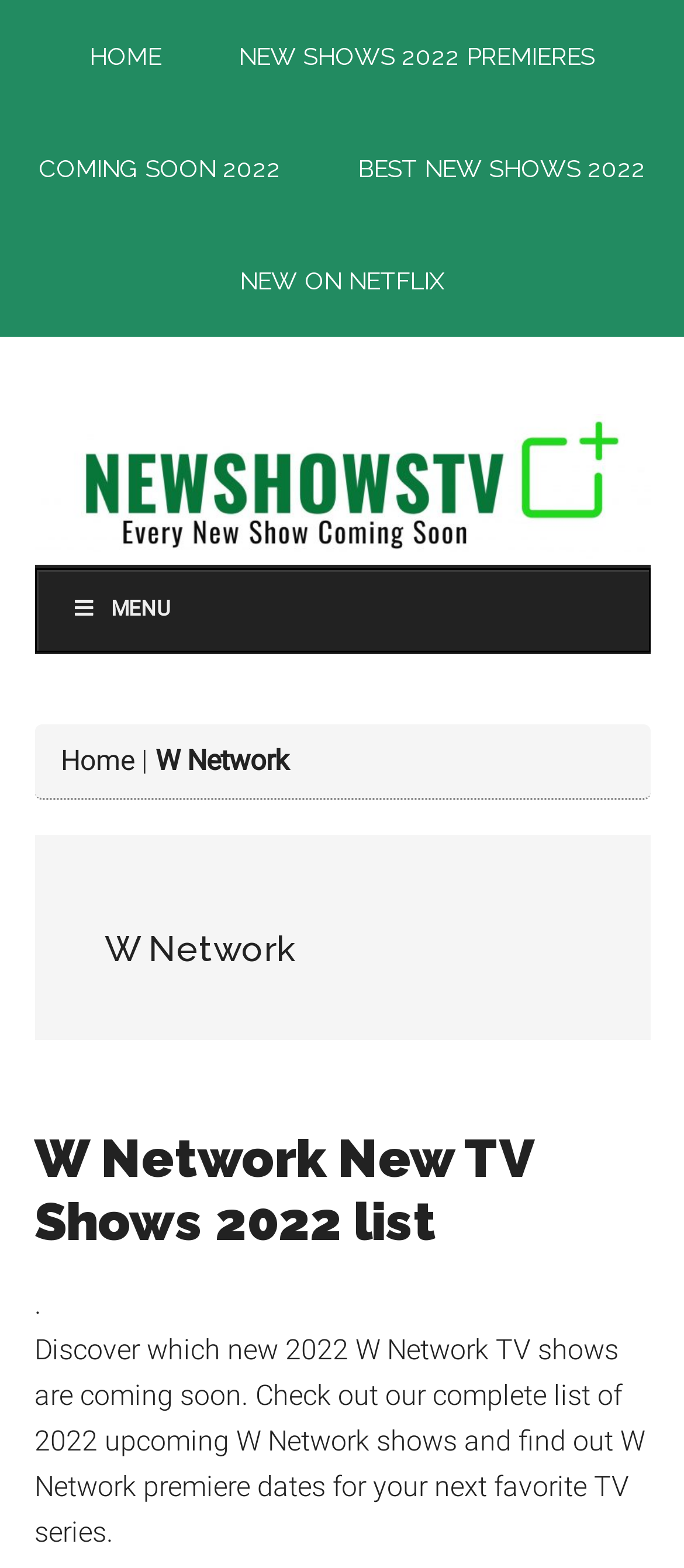How many navigation menus are on this webpage? Refer to the image and provide a one-word or short phrase answer.

2